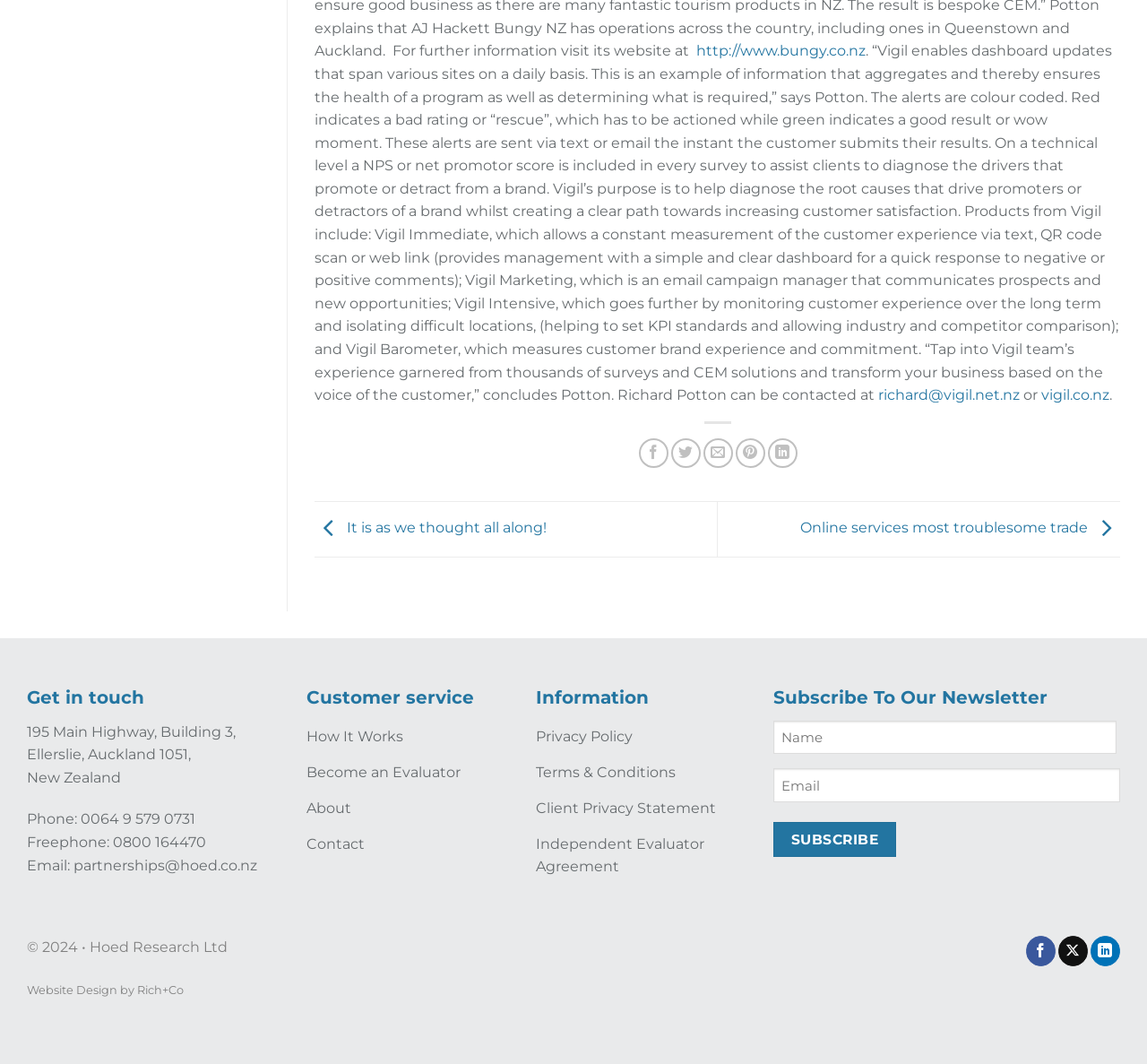Please mark the clickable region by giving the bounding box coordinates needed to complete this instruction: "Contact Richard Potton".

[0.766, 0.363, 0.889, 0.379]